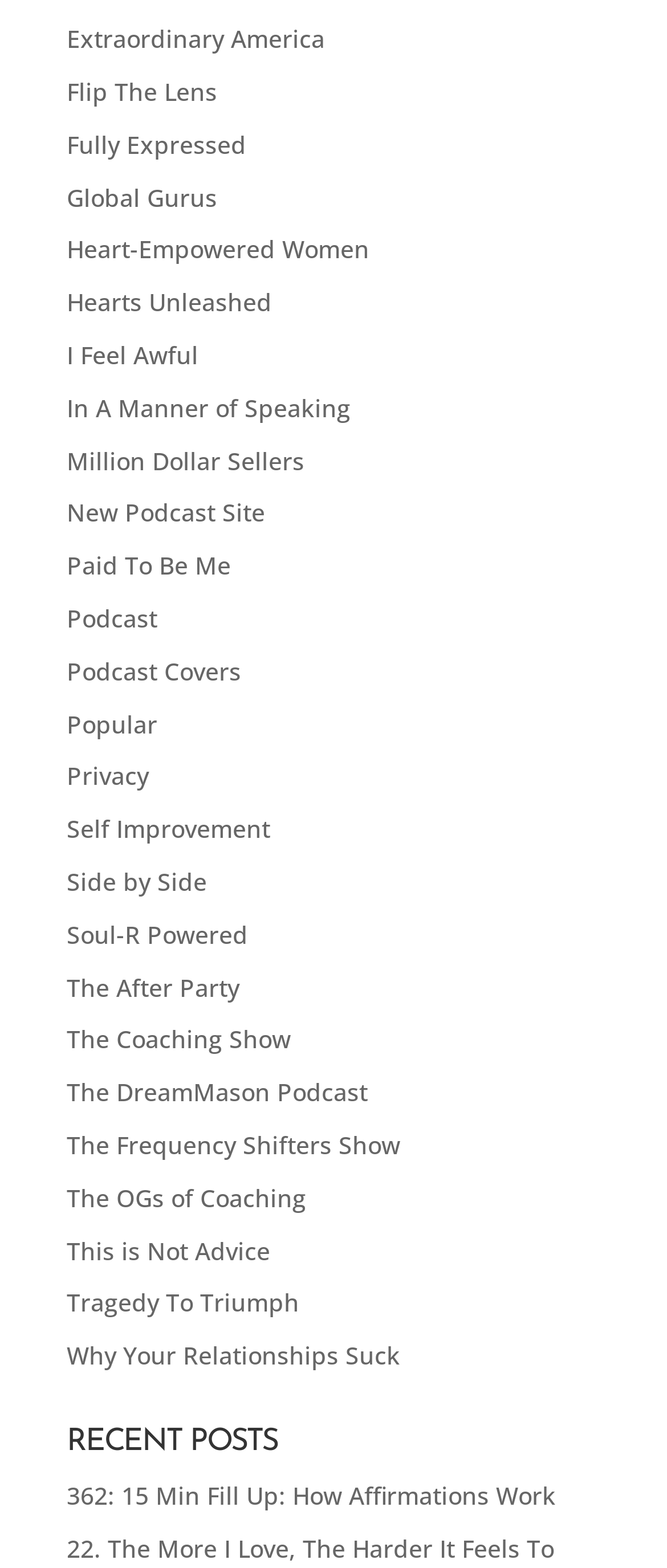What is the topic of the recent post?
Kindly offer a comprehensive and detailed response to the question.

I looked at the title of the recent post, '362: 15 Min Fill Up: How Affirmations Work', and inferred that the topic of the recent post is affirmations.